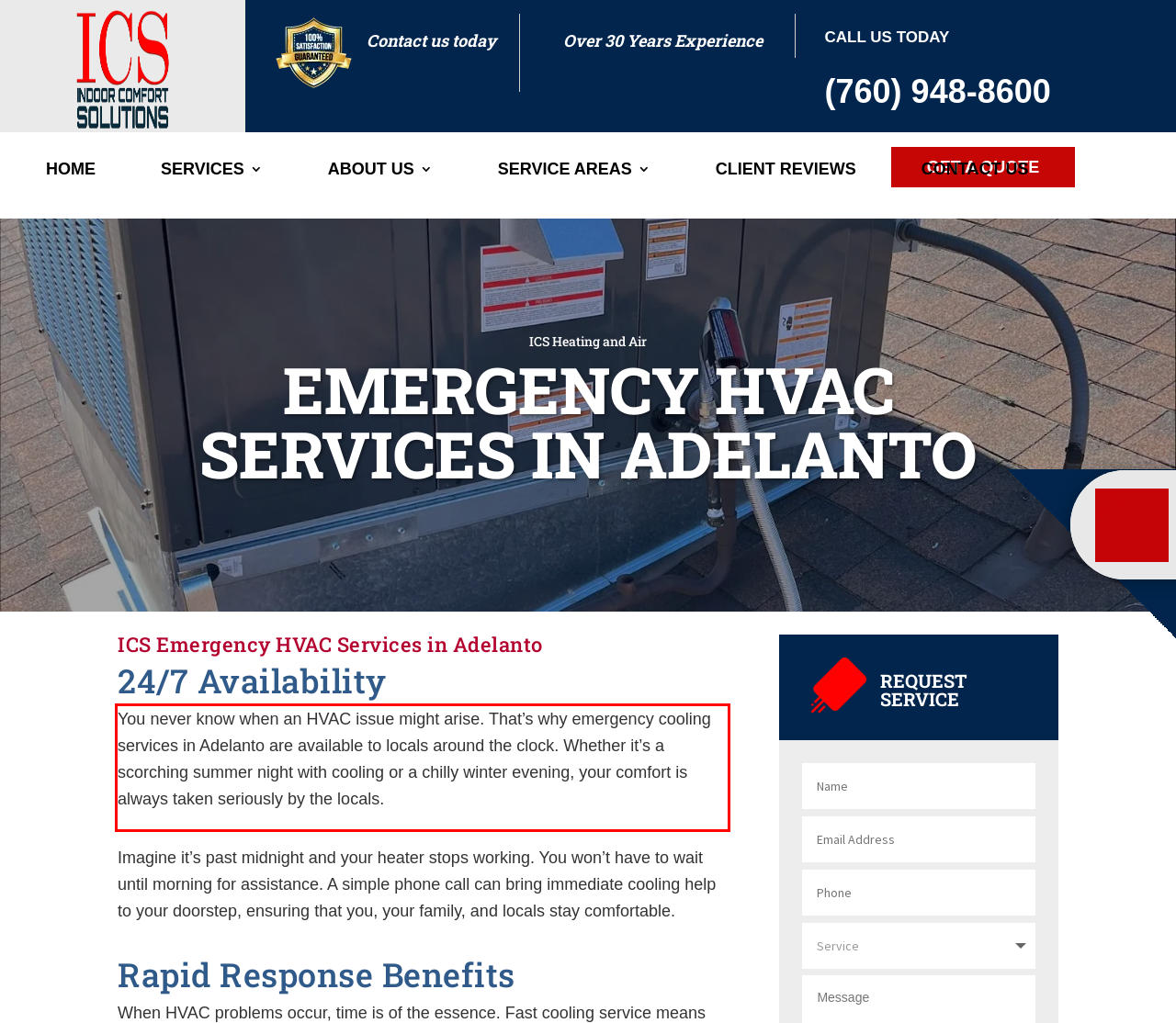Given a screenshot of a webpage containing a red bounding box, perform OCR on the text within this red bounding box and provide the text content.

You never know when an HVAC issue might arise. That’s why emergency cooling services in Adelanto are available to locals around the clock. Whether it’s a scorching summer night with cooling or a chilly winter evening, your comfort is always taken seriously by the locals.